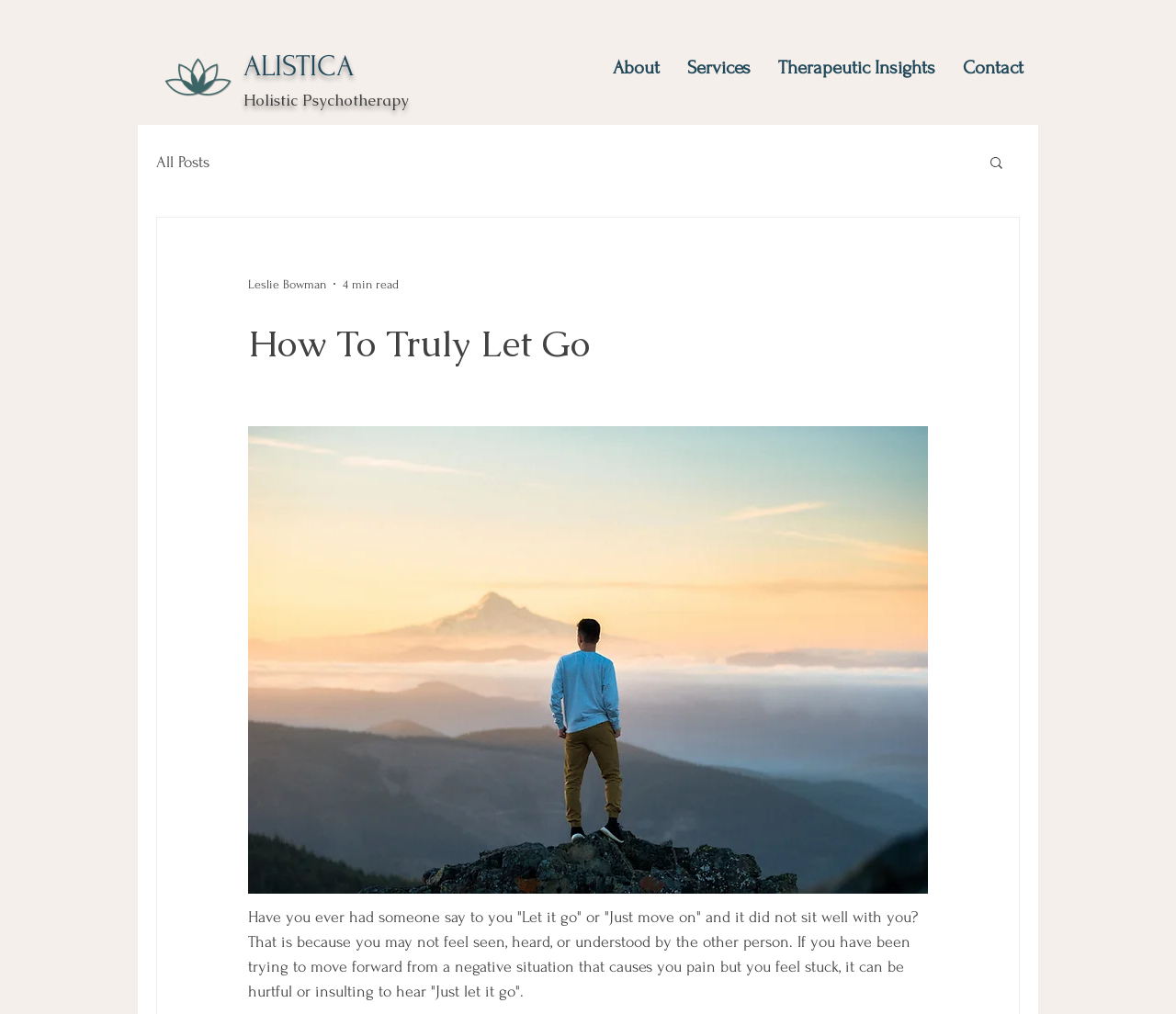Use a single word or phrase to answer the question:
How long does it take to read the latest article?

4 min